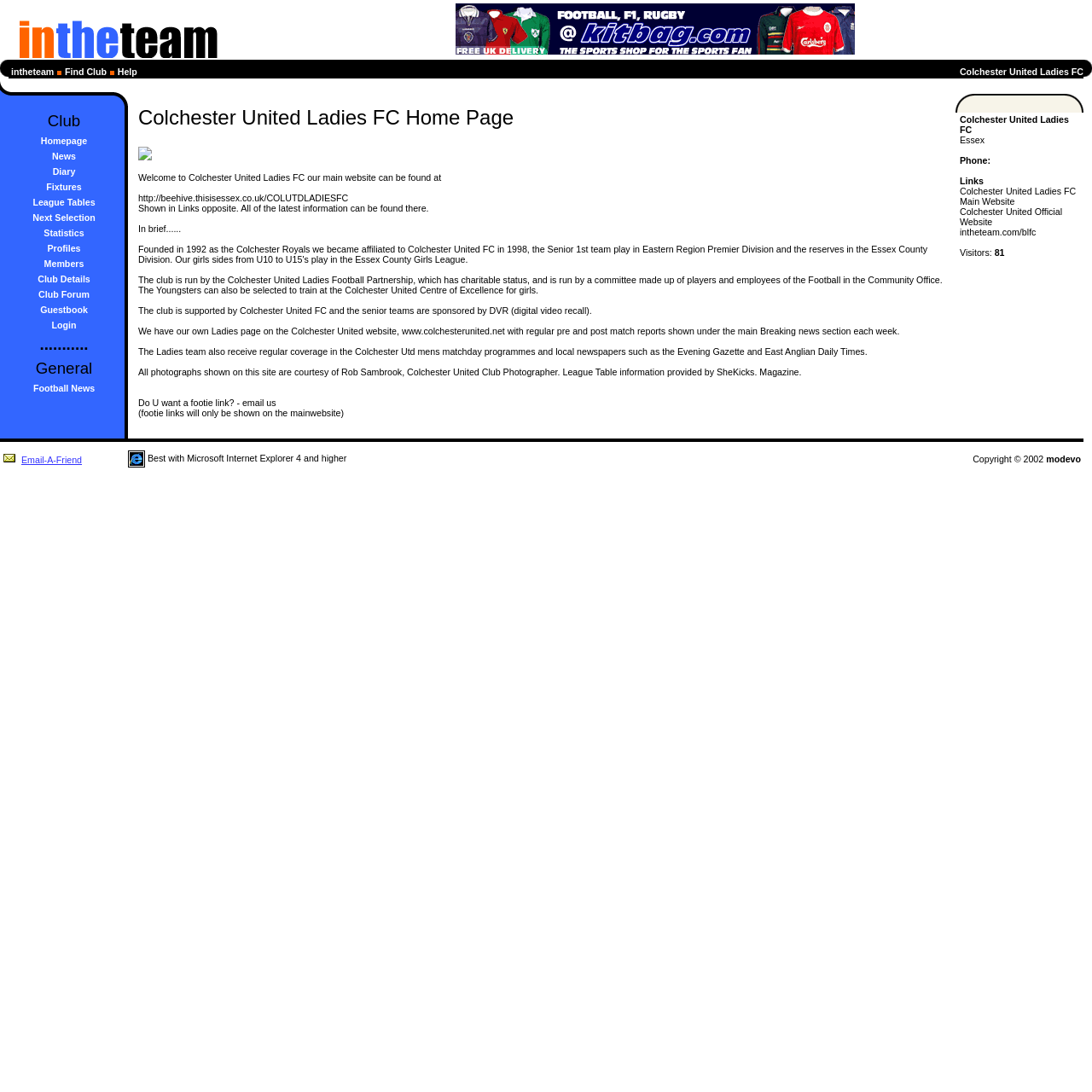Based on the visual content of the image, answer the question thoroughly: What is the 'Login' feature for?

The 'Login' feature is likely a section of the website where members of the club can log in to access restricted content or features. This can be inferred from the common use of login features on websites, where users need to authenticate themselves to access certain areas of the site.